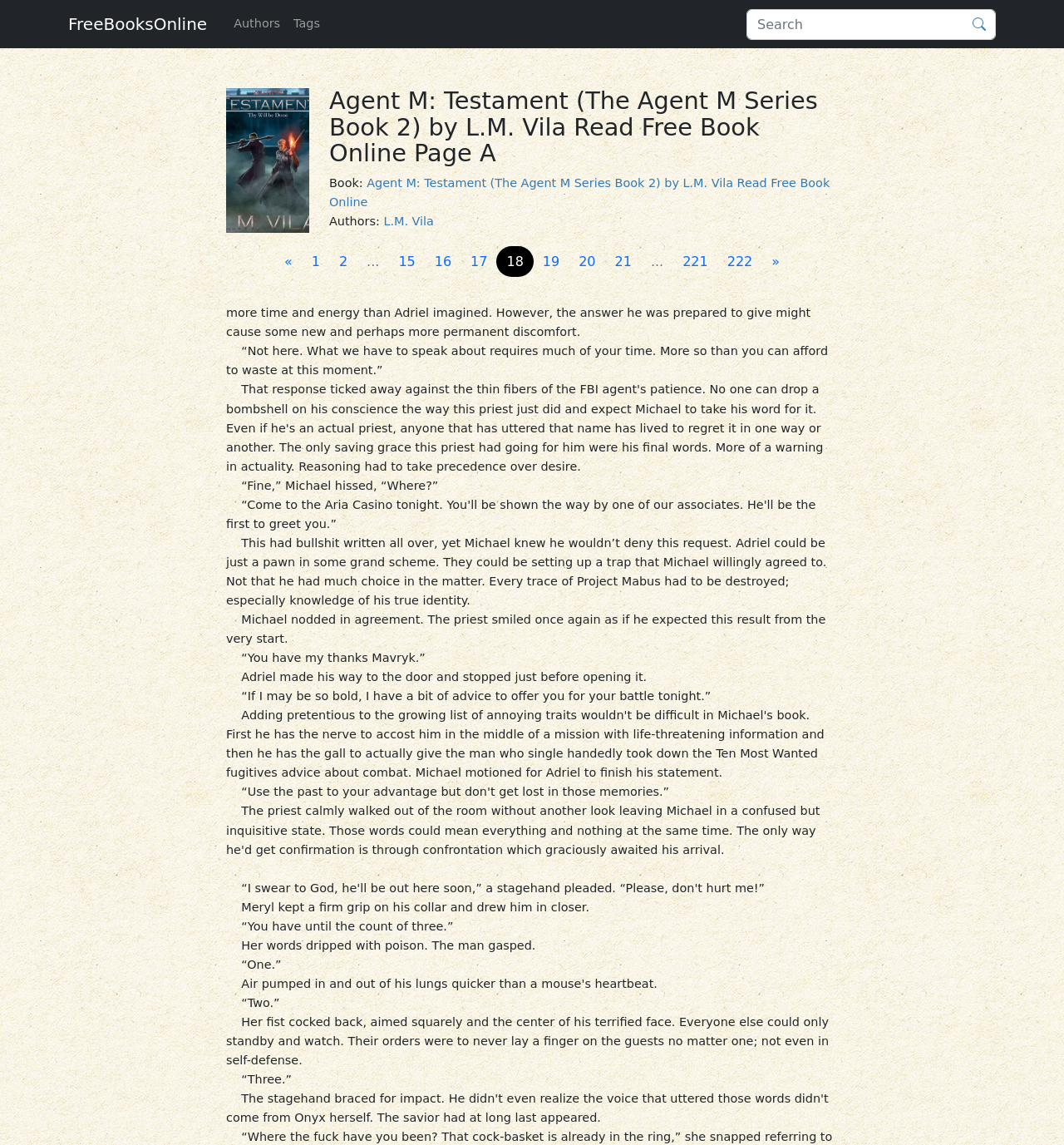Can you find the bounding box coordinates for the element to click on to achieve the instruction: "View book details"?

[0.309, 0.154, 0.78, 0.182]